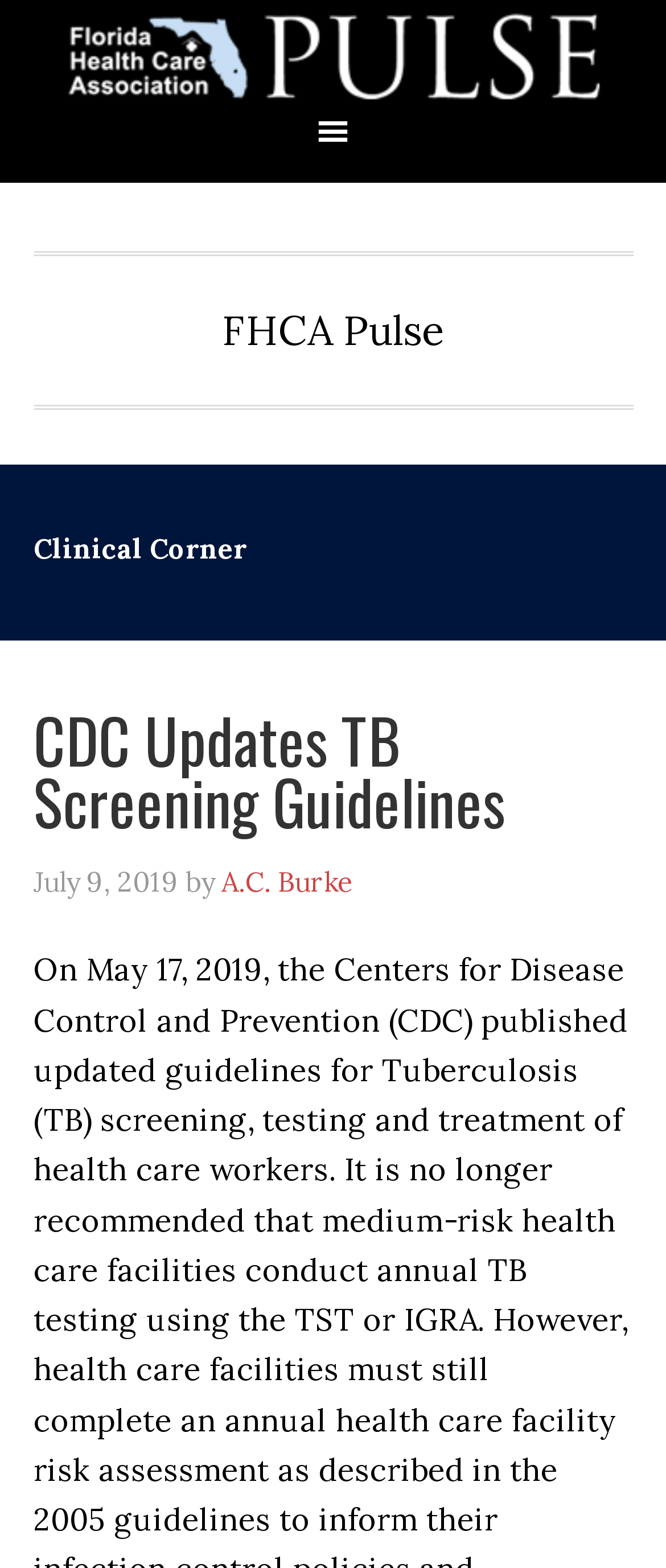Locate the bounding box for the described UI element: "A.C. Burke". Ensure the coordinates are four float numbers between 0 and 1, formatted as [left, top, right, bottom].

[0.332, 0.552, 0.529, 0.573]